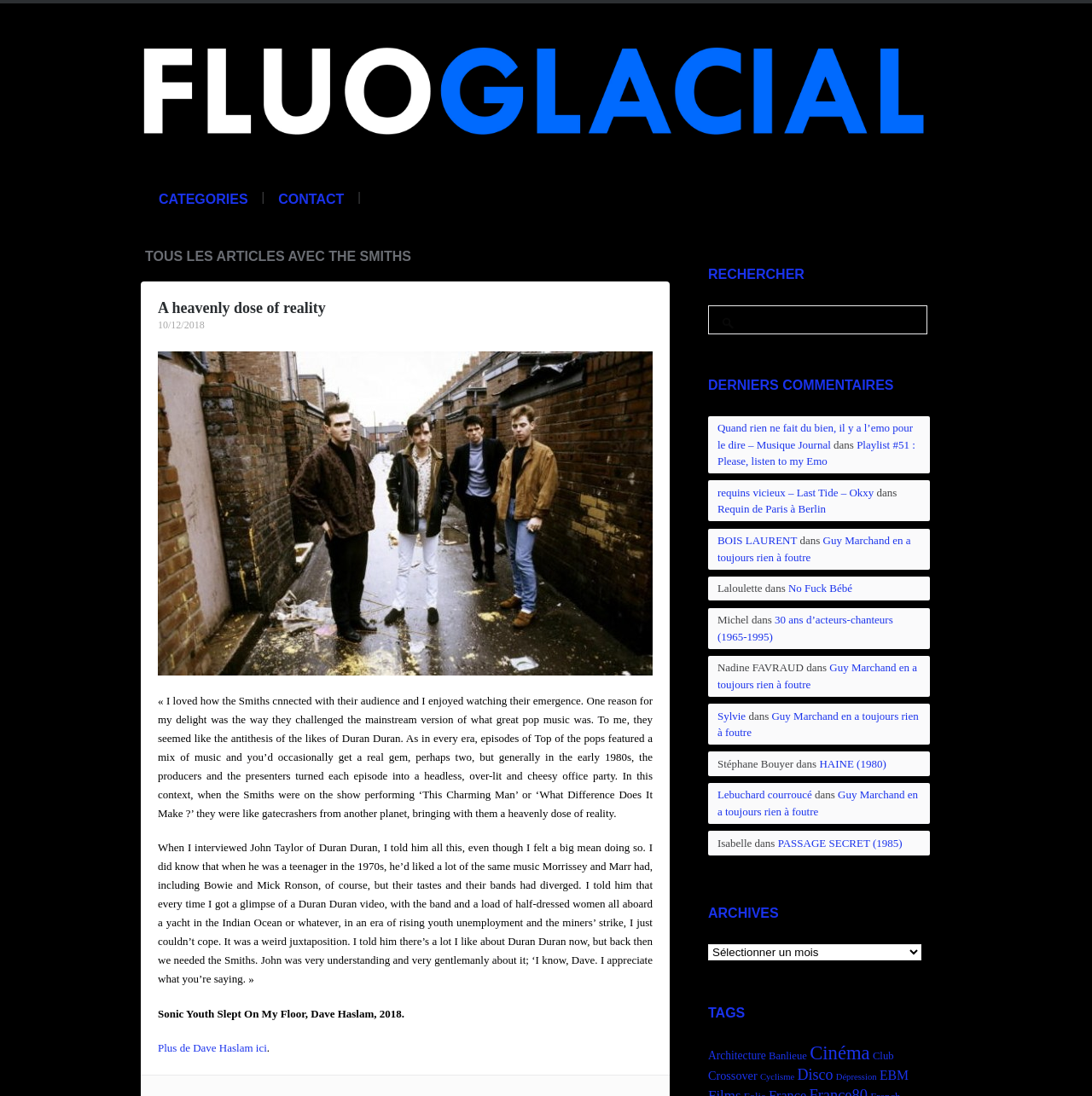Identify the bounding box coordinates for the region to click in order to carry out this instruction: "View the 'ARCHIVES' dropdown menu". Provide the coordinates using four float numbers between 0 and 1, formatted as [left, top, right, bottom].

[0.648, 0.862, 0.844, 0.877]